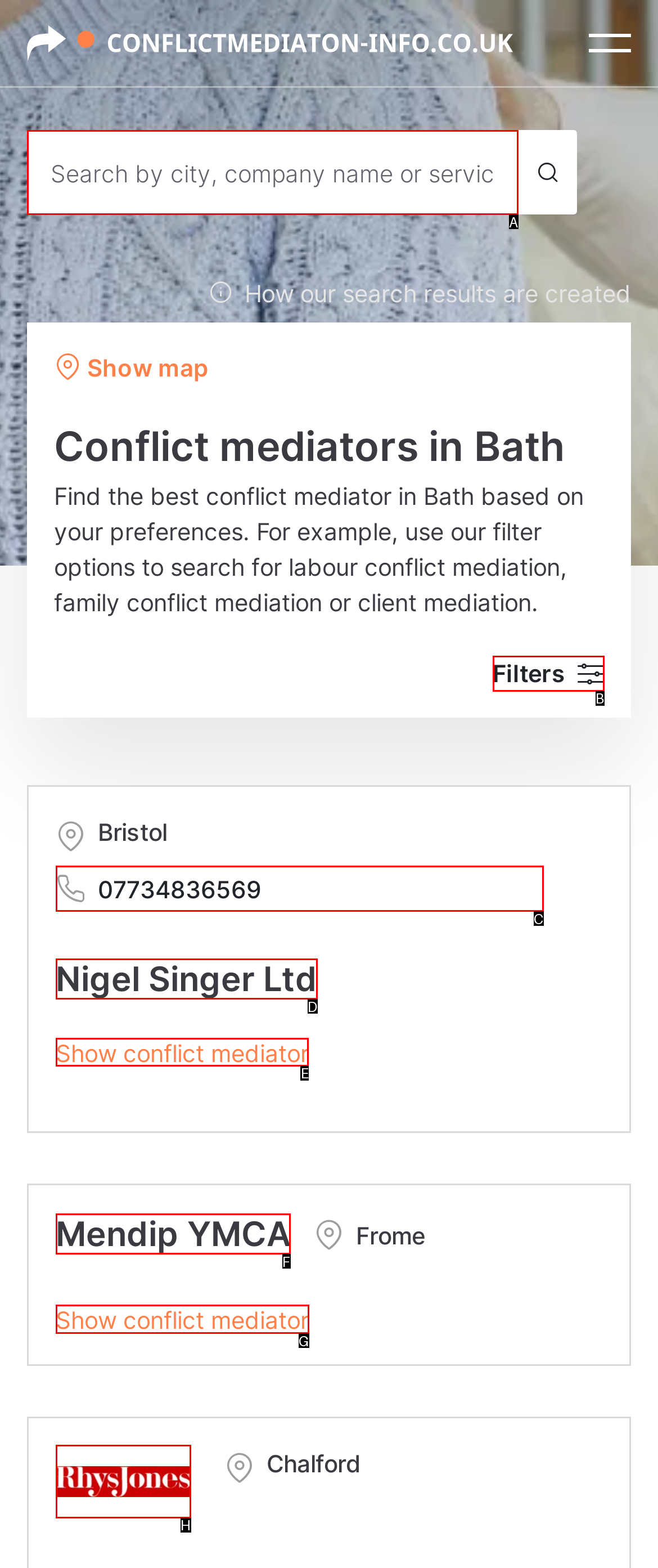Decide which UI element to click to accomplish the task: View conflict mediator details
Respond with the corresponding option letter.

E